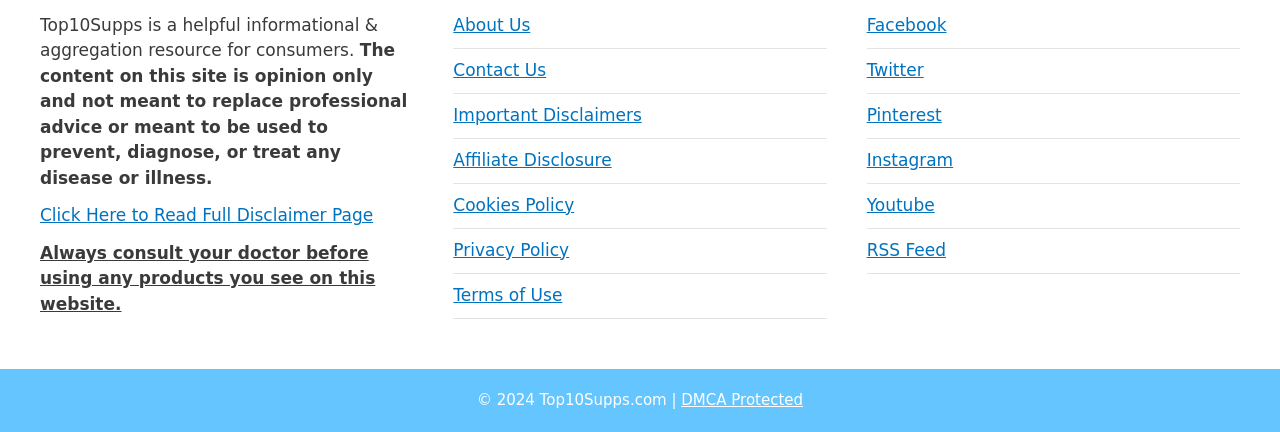Given the following UI element description: "Pinterest", find the bounding box coordinates in the webpage screenshot.

[0.677, 0.242, 0.736, 0.289]